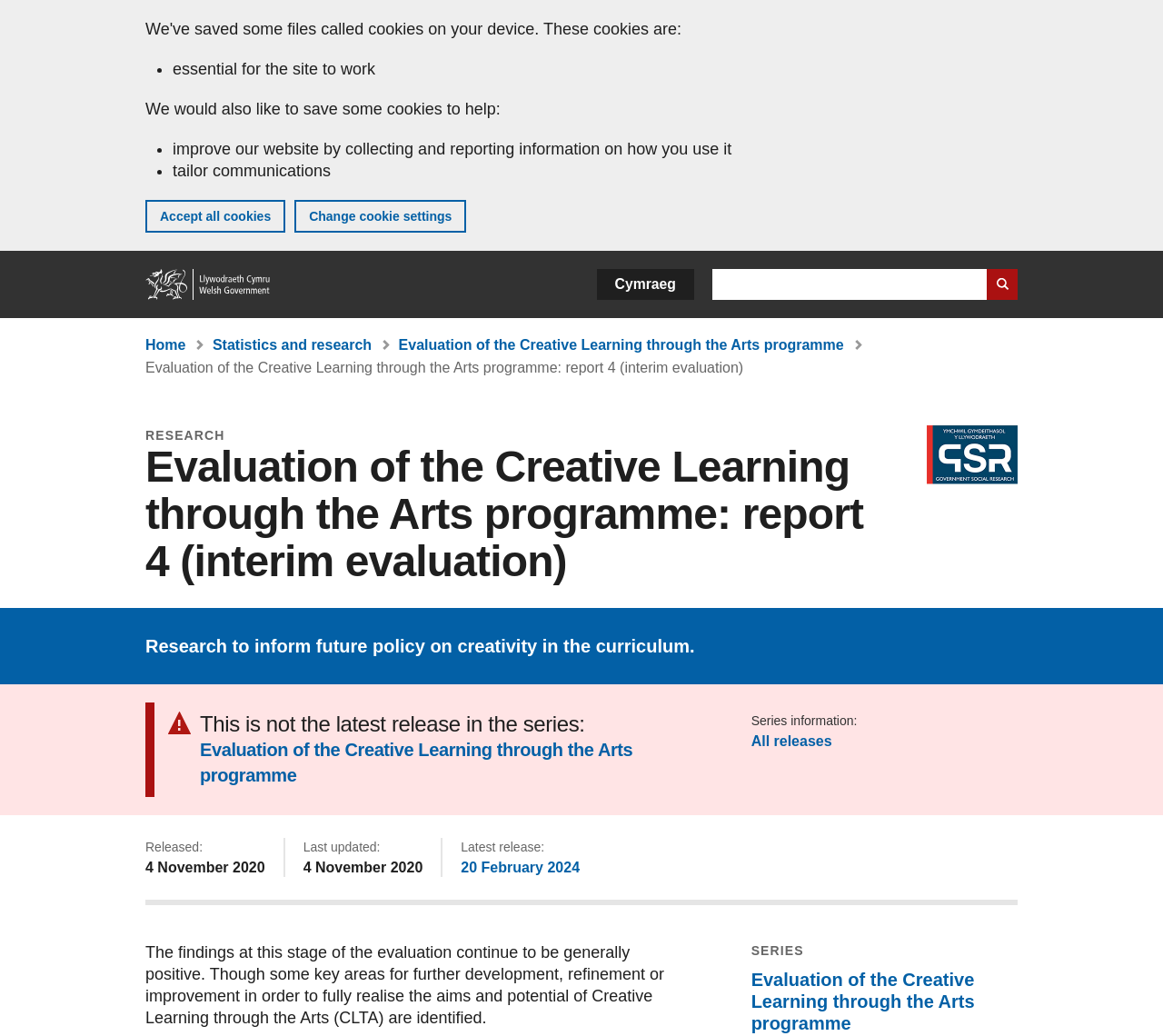Find and indicate the bounding box coordinates of the region you should select to follow the given instruction: "View Evaluation of the Creative Learning through the Arts programme".

[0.343, 0.325, 0.726, 0.34]